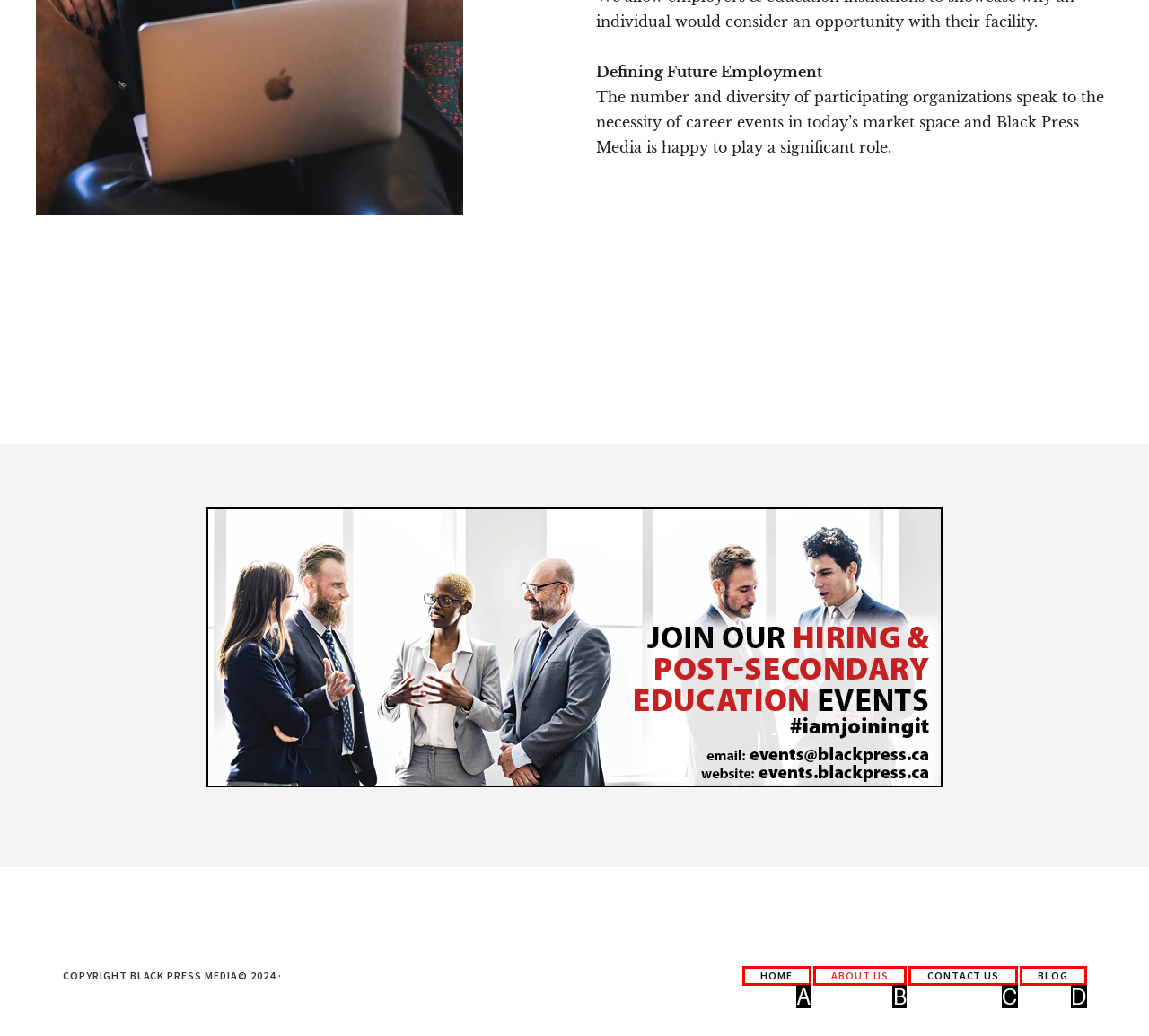Please provide the letter of the UI element that best fits the following description: Home
Respond with the letter from the given choices only.

A